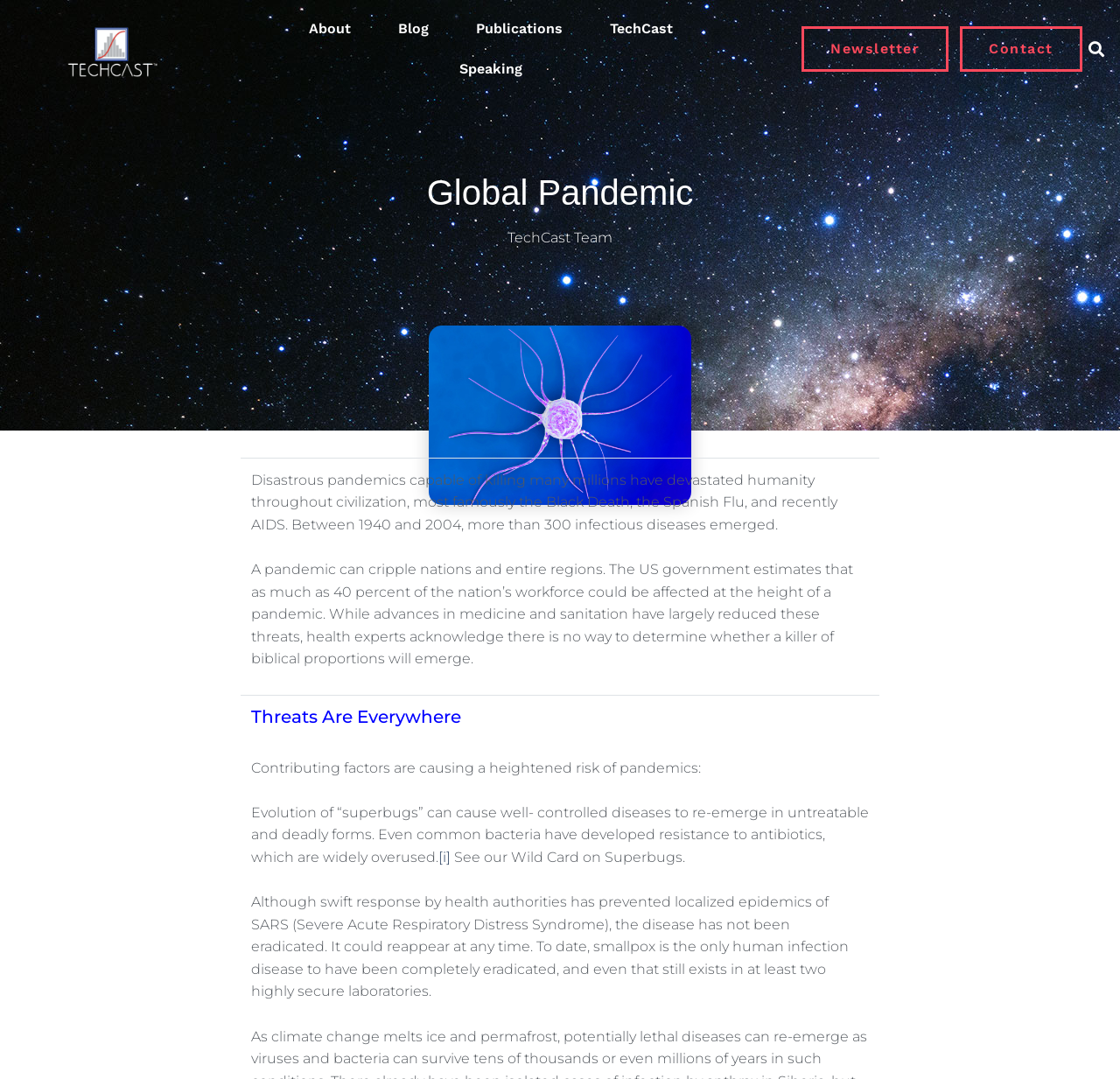Show the bounding box coordinates for the HTML element described as: "Privacy Policy".

None